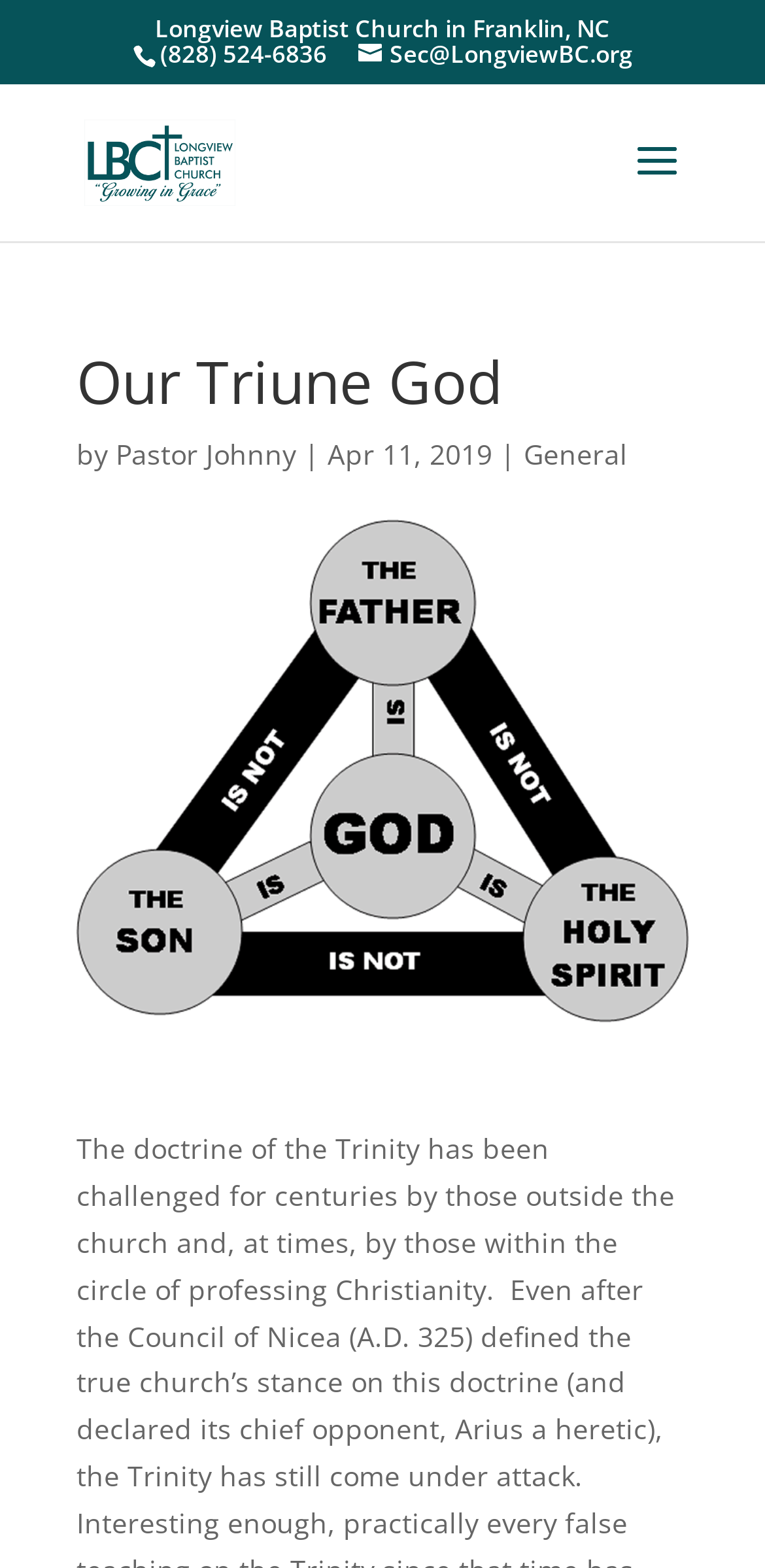Who is the author of the article 'Our Triune God'?
Based on the screenshot, provide your answer in one word or phrase.

Pastor Johnny